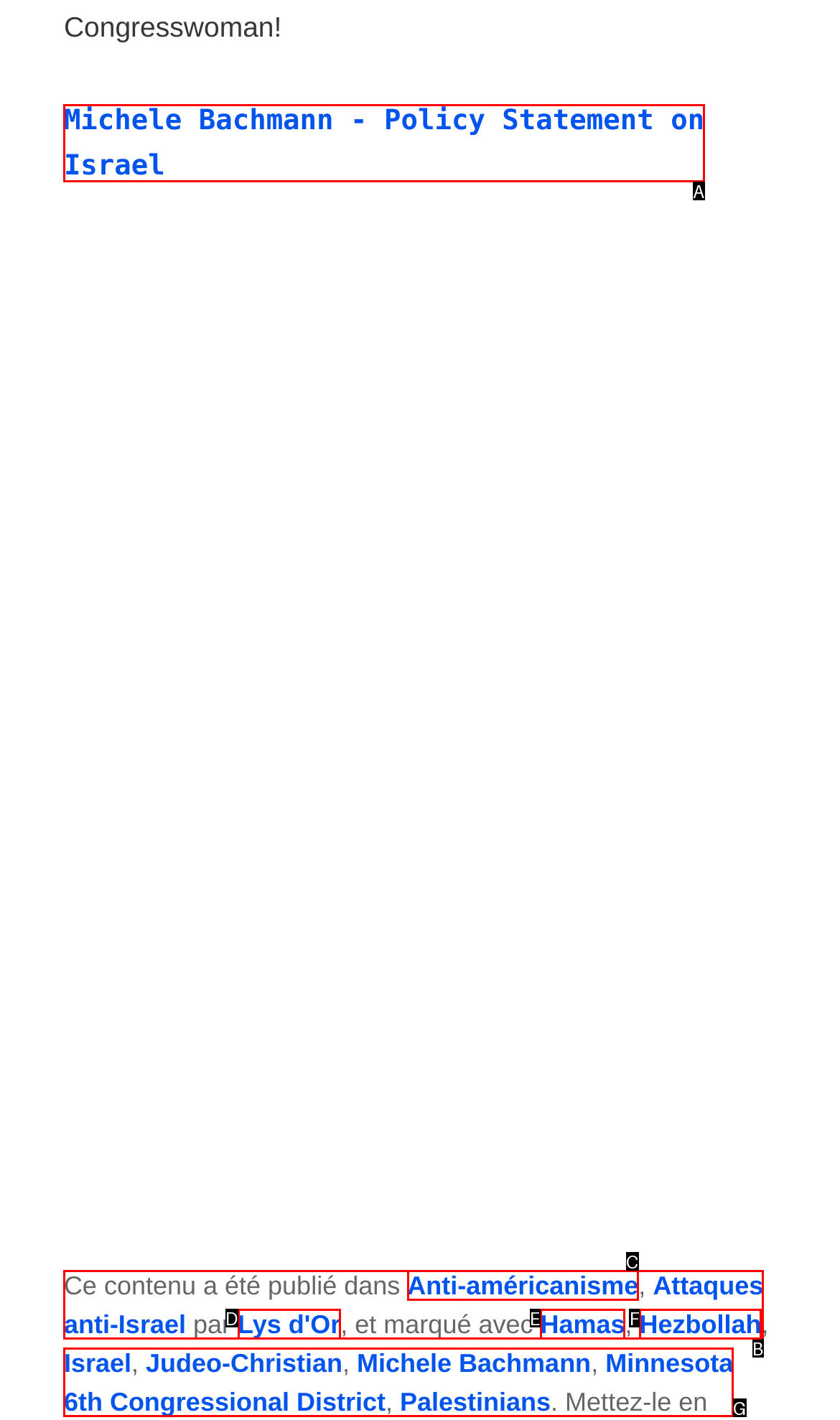Select the letter of the UI element that best matches: Minnesota 6th Congressional District
Answer with the letter of the correct option directly.

G